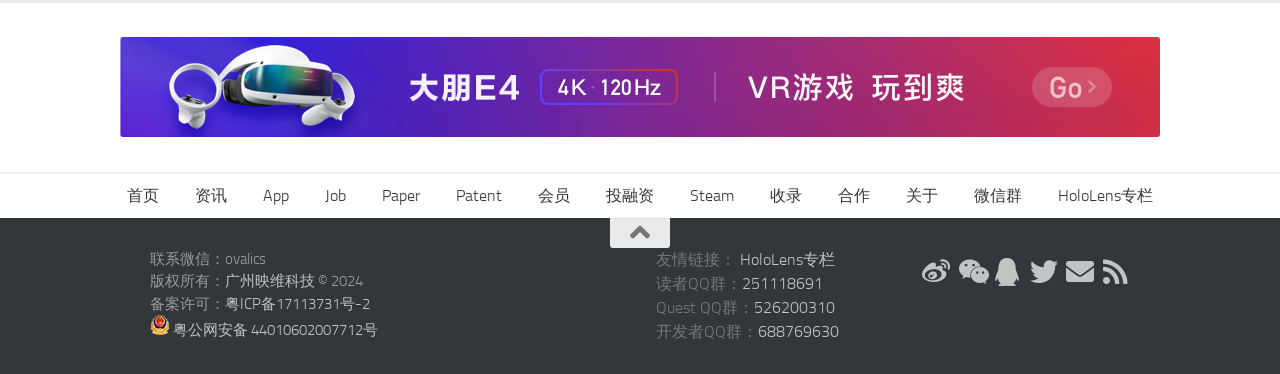Pinpoint the bounding box coordinates of the clickable area needed to execute the instruction: "Click the '微信群' link". The coordinates should be specified as four float numbers between 0 and 1, i.e., [left, top, right, bottom].

[0.747, 0.465, 0.812, 0.582]